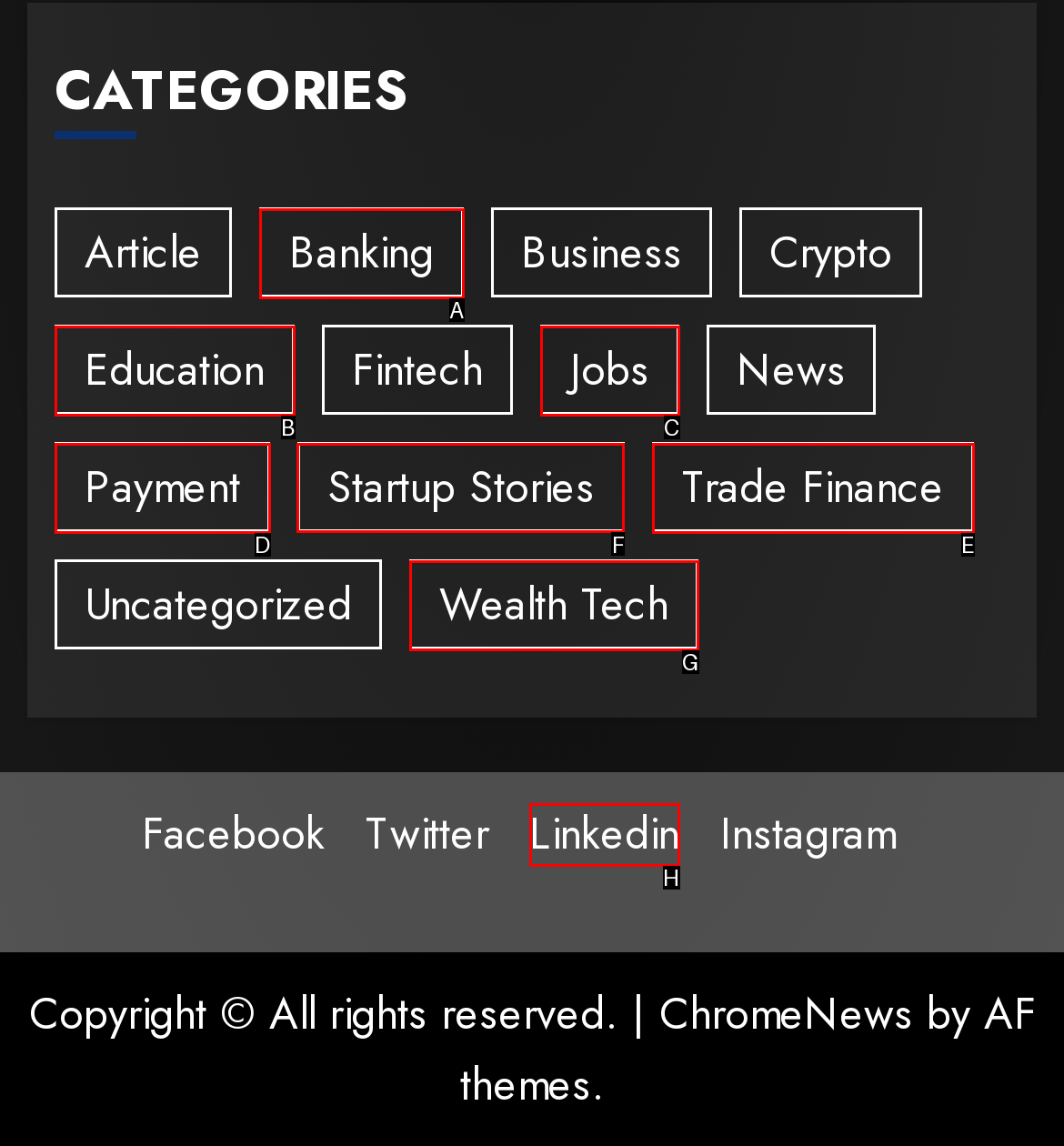Tell me which one HTML element I should click to complete the following task: Read startup stories
Answer with the option's letter from the given choices directly.

F